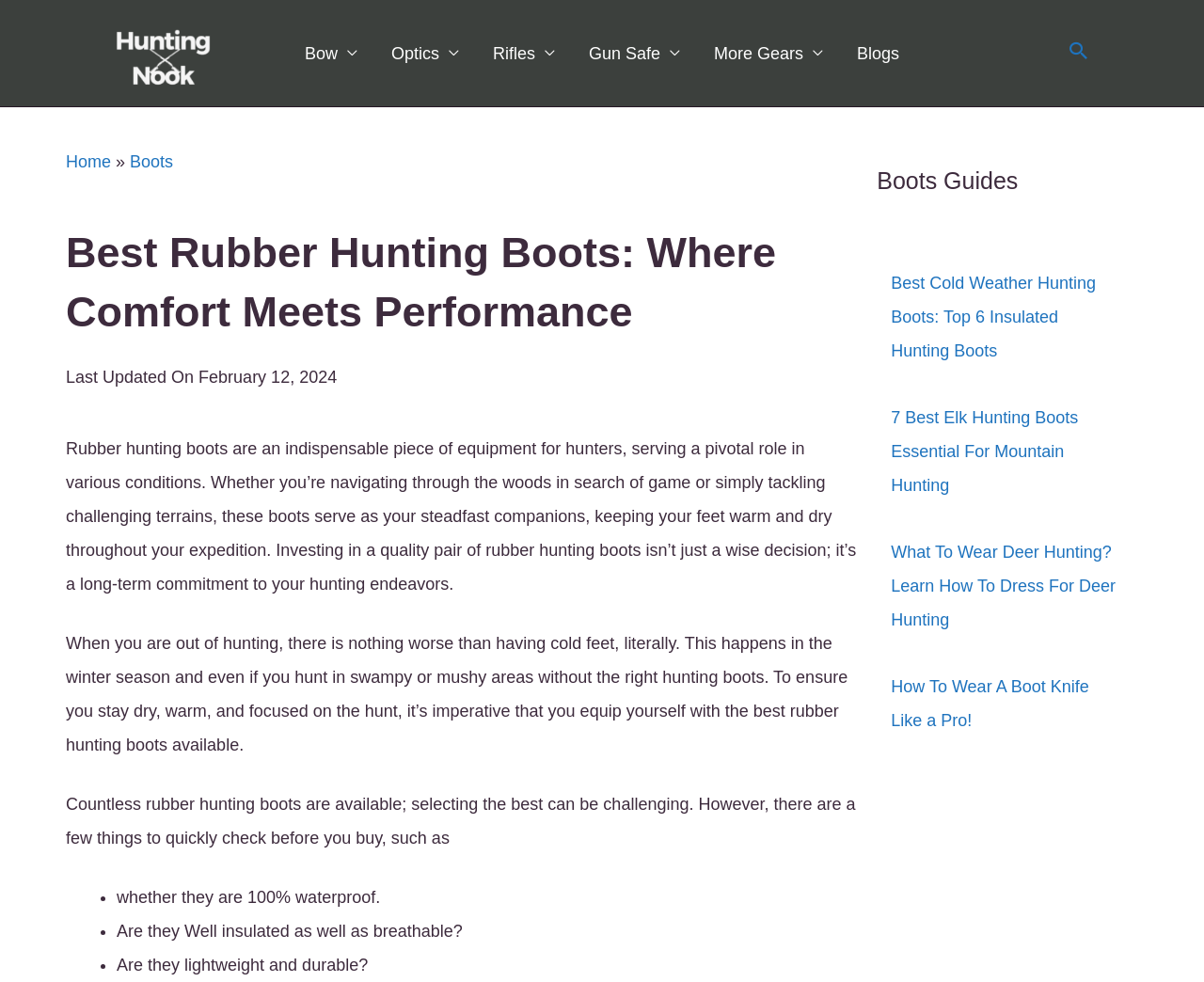Using the provided element description: "aria-label="Search icon link"", determine the bounding box coordinates of the corresponding UI element in the screenshot.

[0.886, 0.039, 0.906, 0.068]